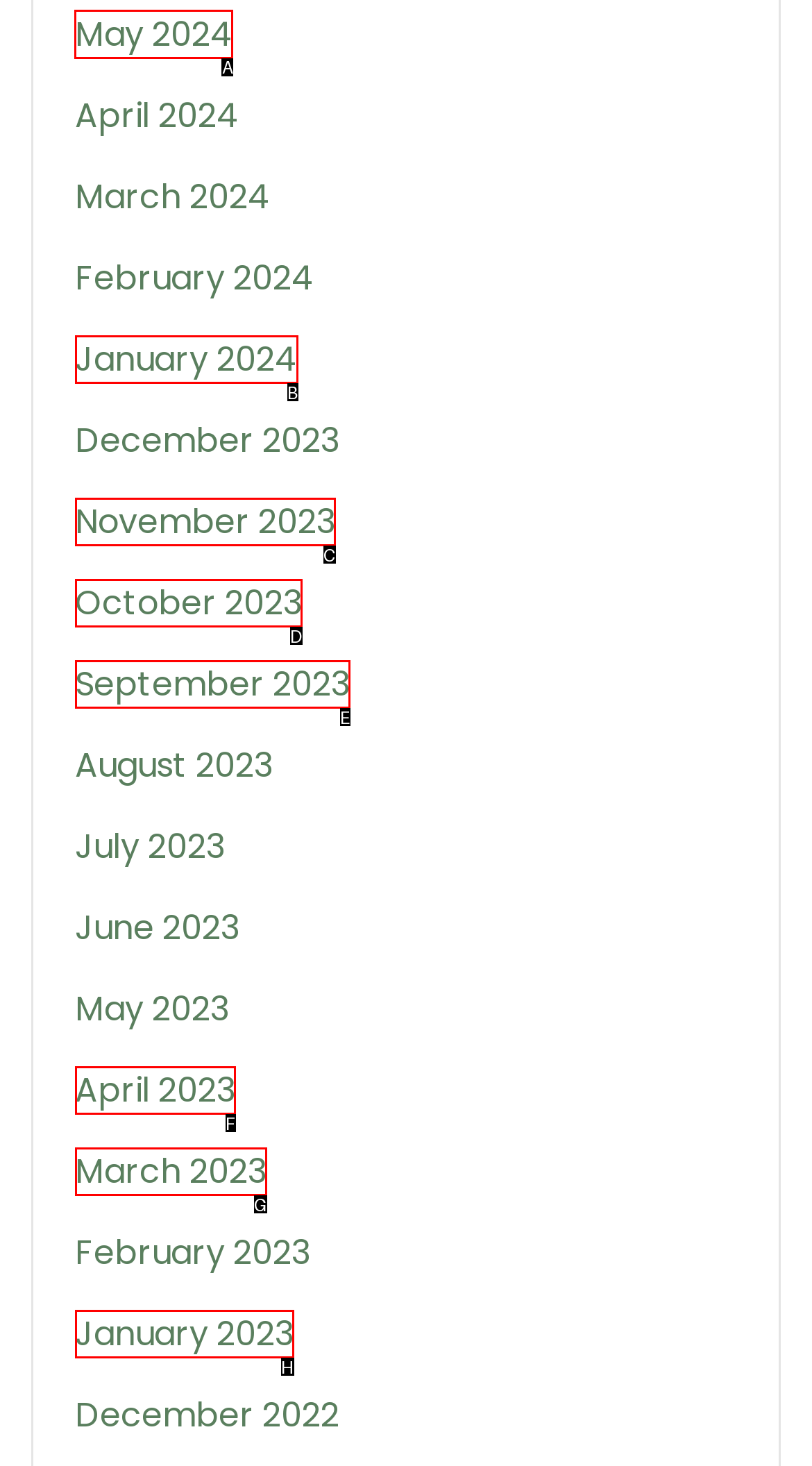Choose the HTML element that should be clicked to achieve this task: view May 2024
Respond with the letter of the correct choice.

A